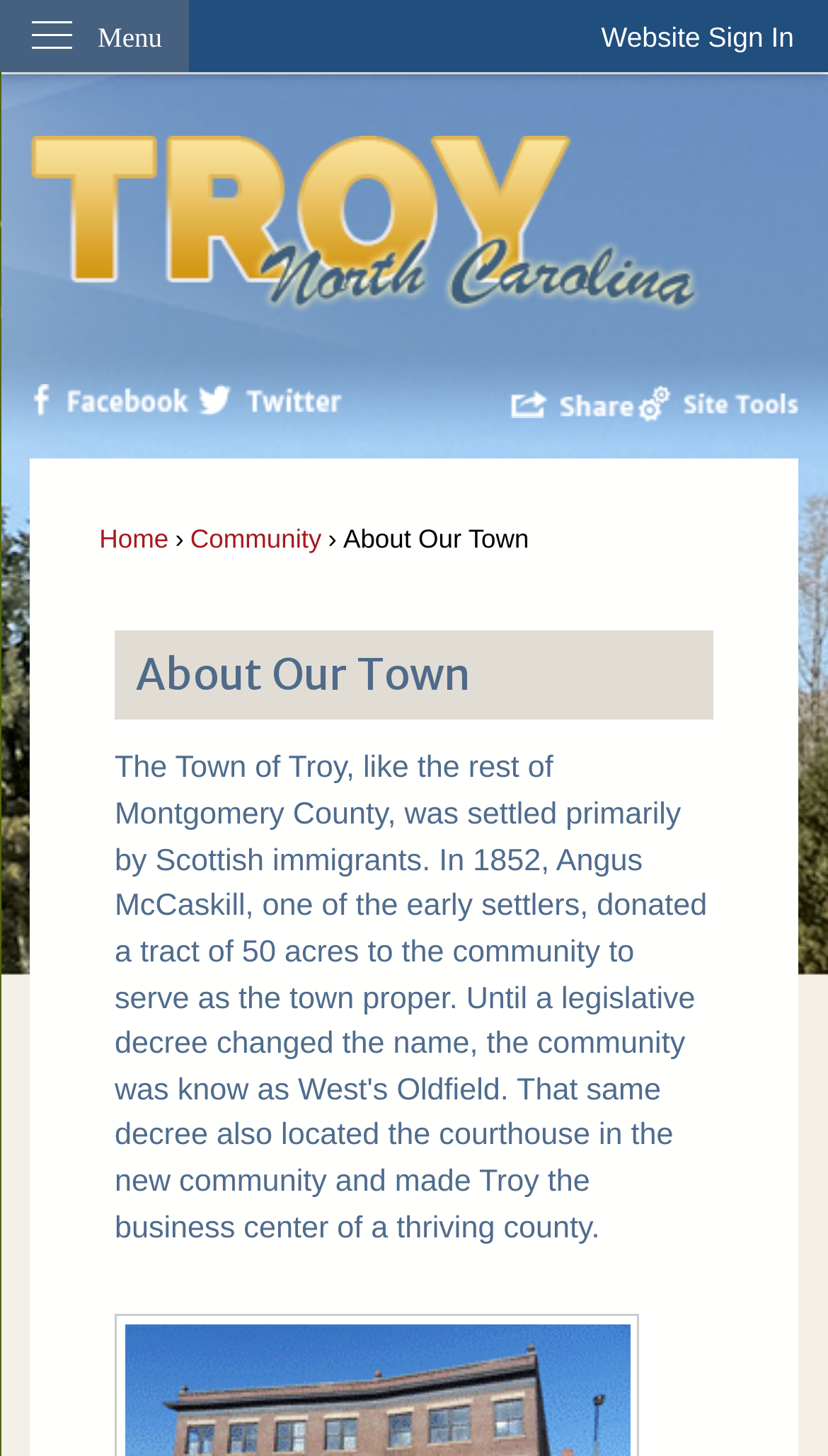Predict the bounding box of the UI element that fits this description: "aria-label="Facebook graphic"".

[0.037, 0.259, 0.23, 0.291]